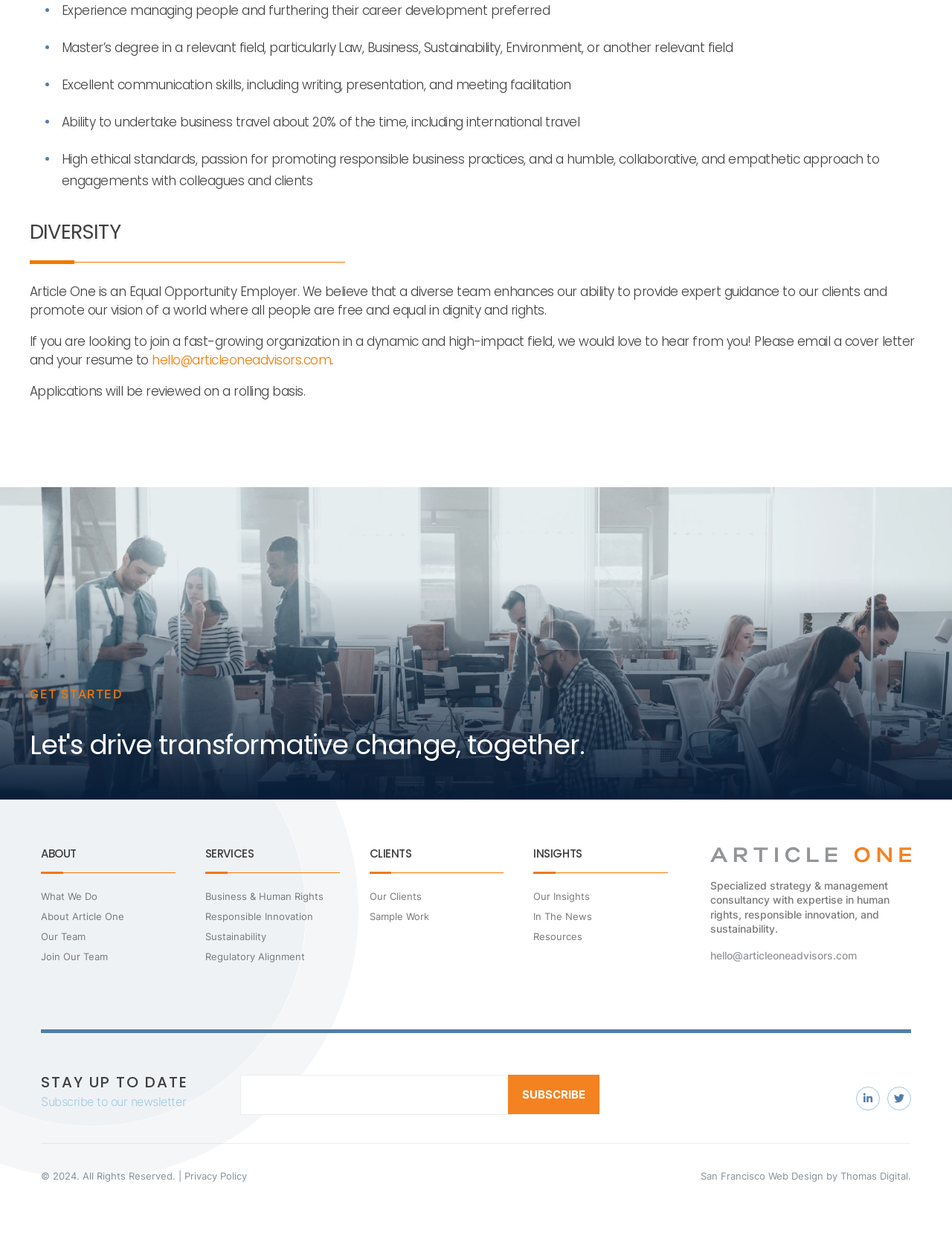Identify the bounding box for the described UI element: "name="input_4"".

[0.252, 0.859, 0.538, 0.891]